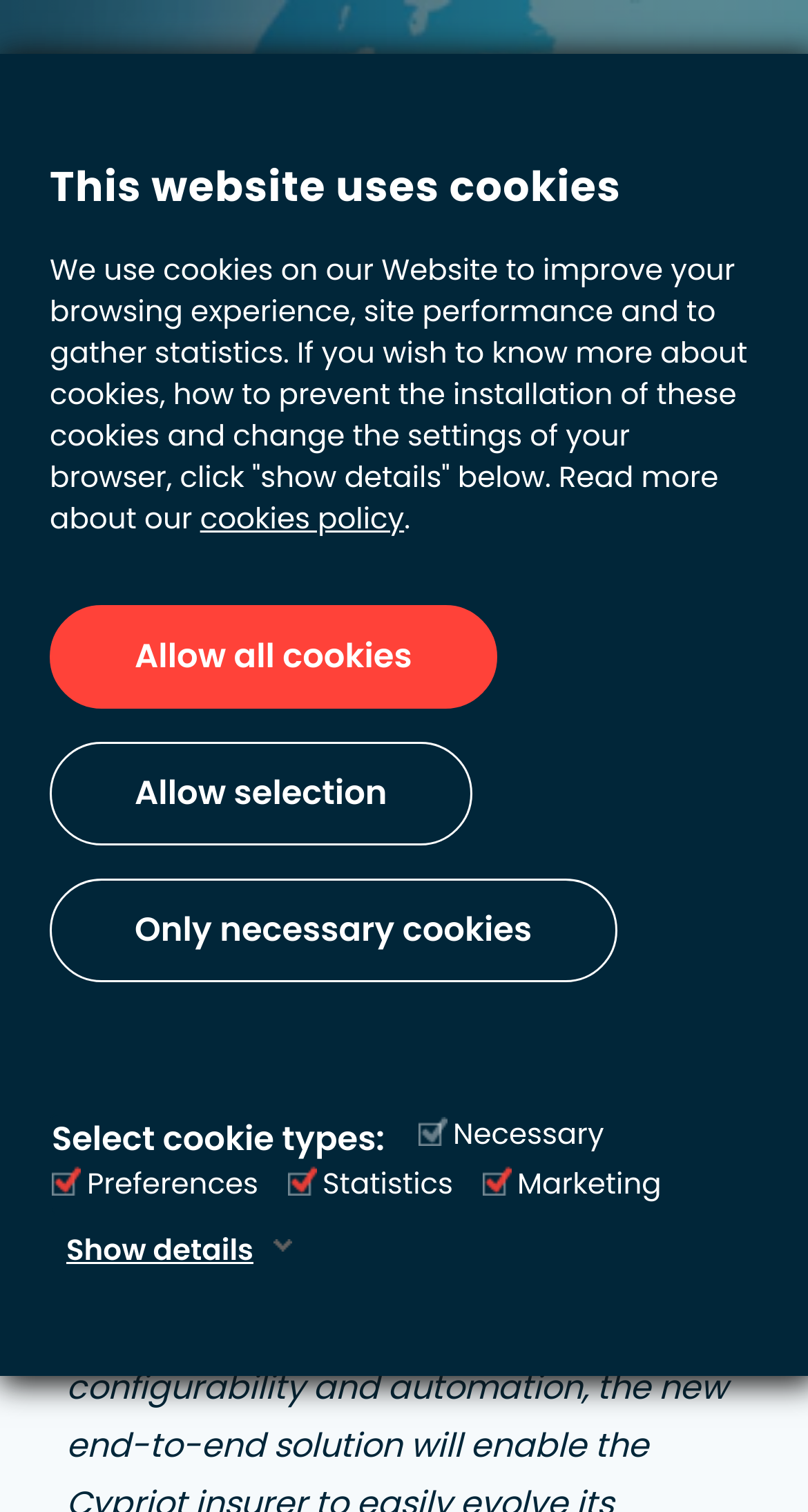Find the bounding box coordinates corresponding to the UI element with the description: "Policy Administration System". The coordinates should be formatted as [left, top, right, bottom], with values as floats between 0 and 1.

[0.082, 0.598, 0.915, 0.662]